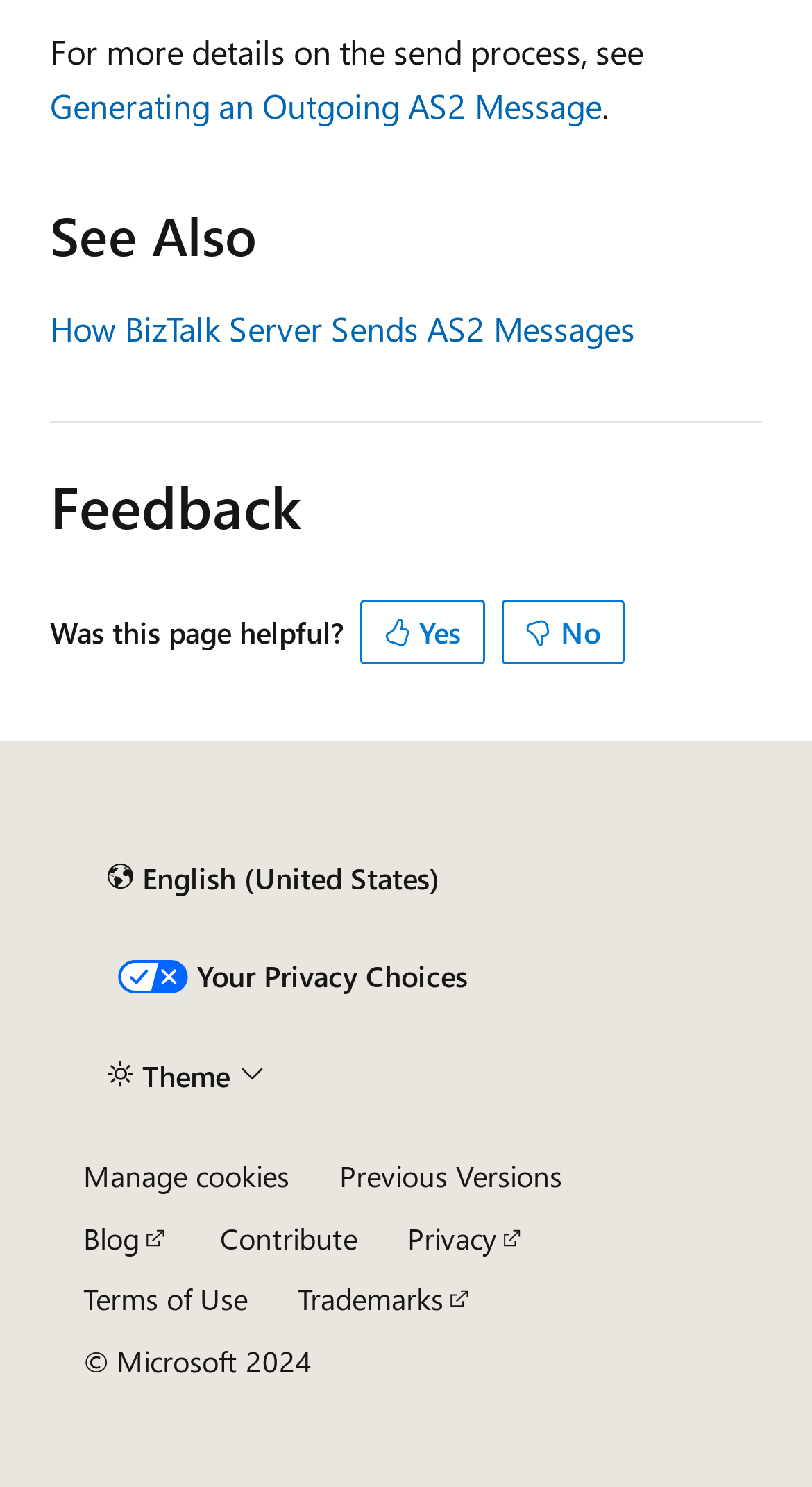Determine the bounding box coordinates of the area to click in order to meet this instruction: "Click the 'Blog' link to read more".

[0.103, 0.819, 0.209, 0.845]